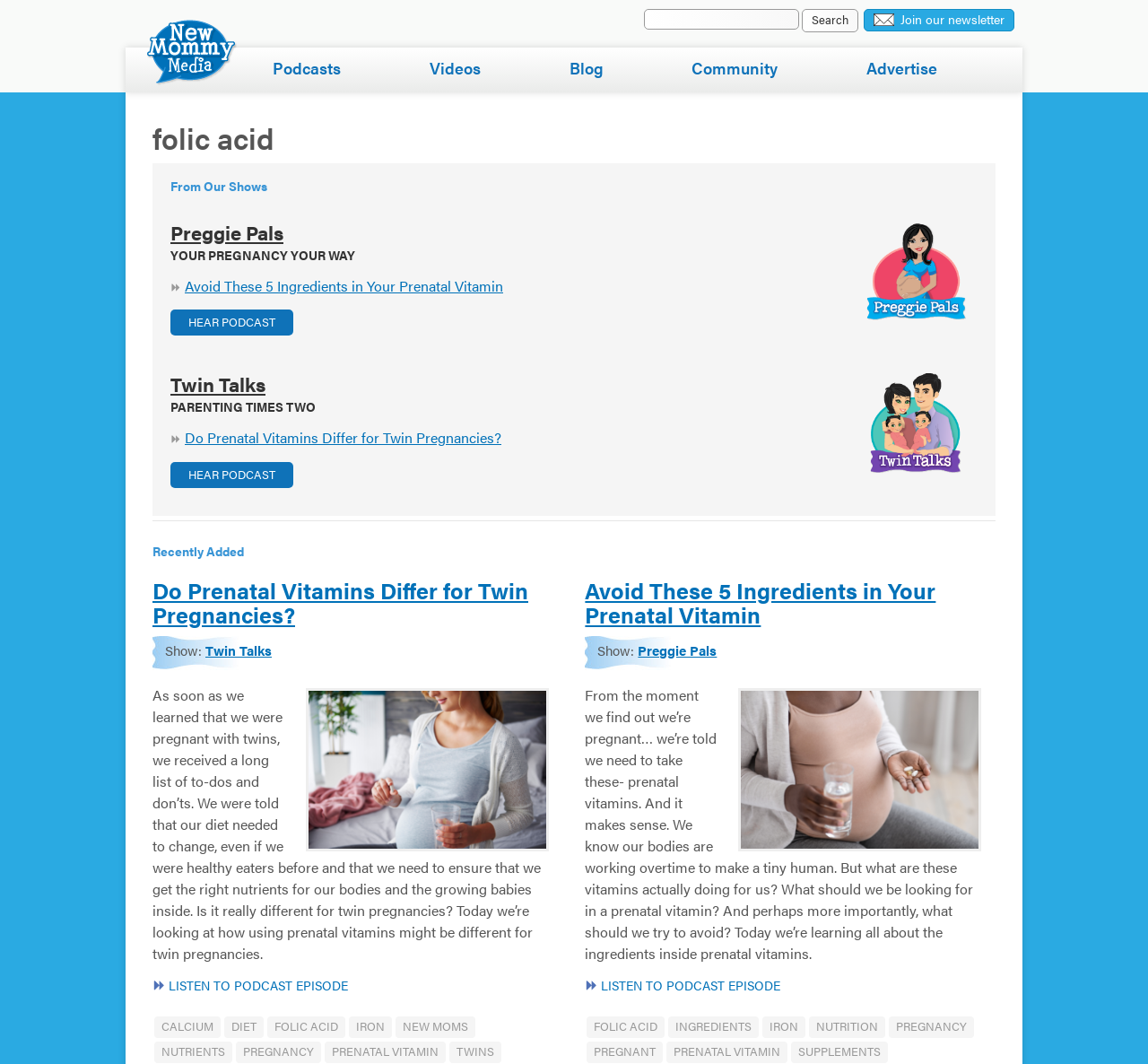What is the purpose of the search bar?
Please provide a single word or phrase based on the screenshot.

To search the website